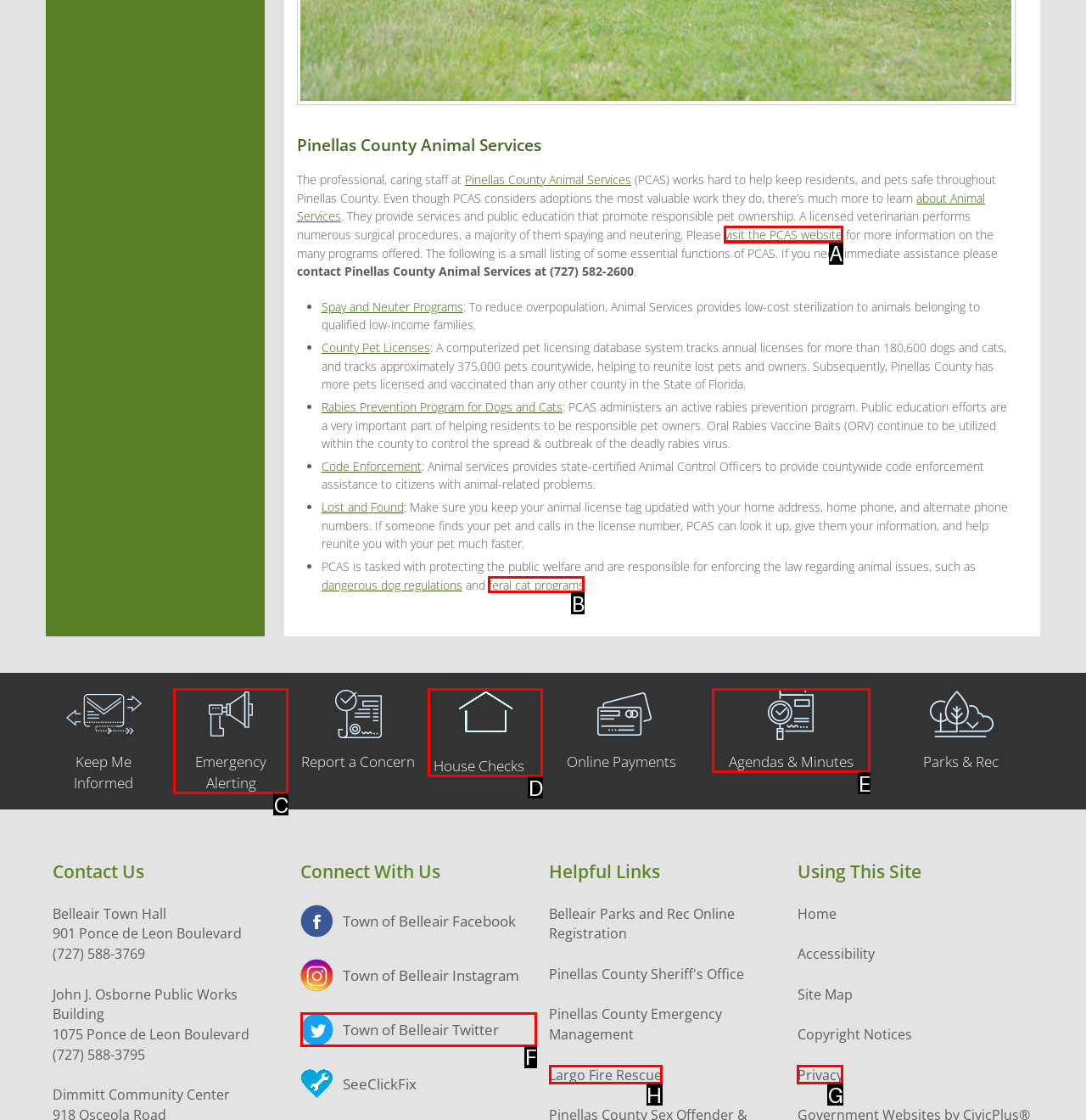Please indicate which HTML element should be clicked to fulfill the following task: visit the PCAS website. Provide the letter of the selected option.

A